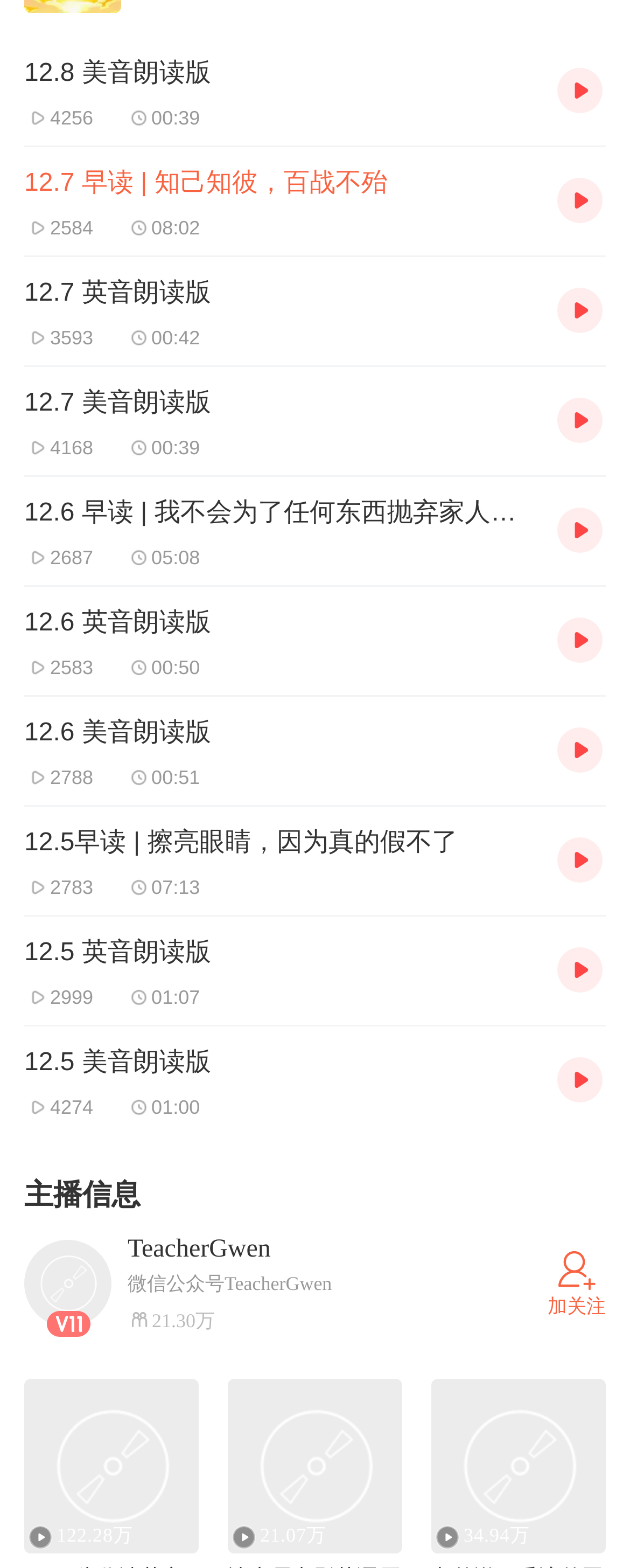How many links are on this webpage?
Look at the image and respond with a one-word or short-phrase answer.

24